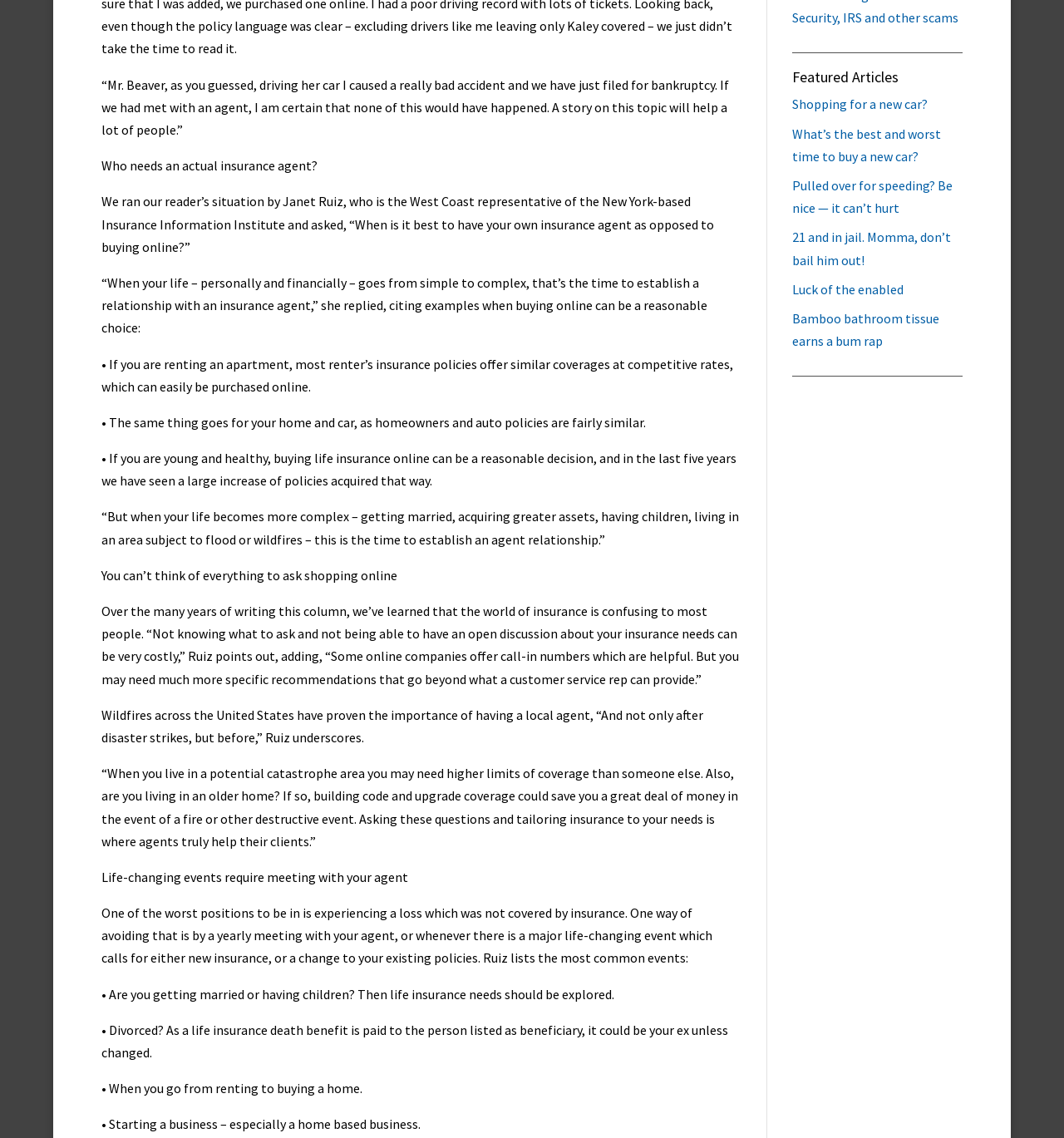Find the bounding box of the web element that fits this description: "Luck of the enabled".

[0.744, 0.247, 0.849, 0.261]